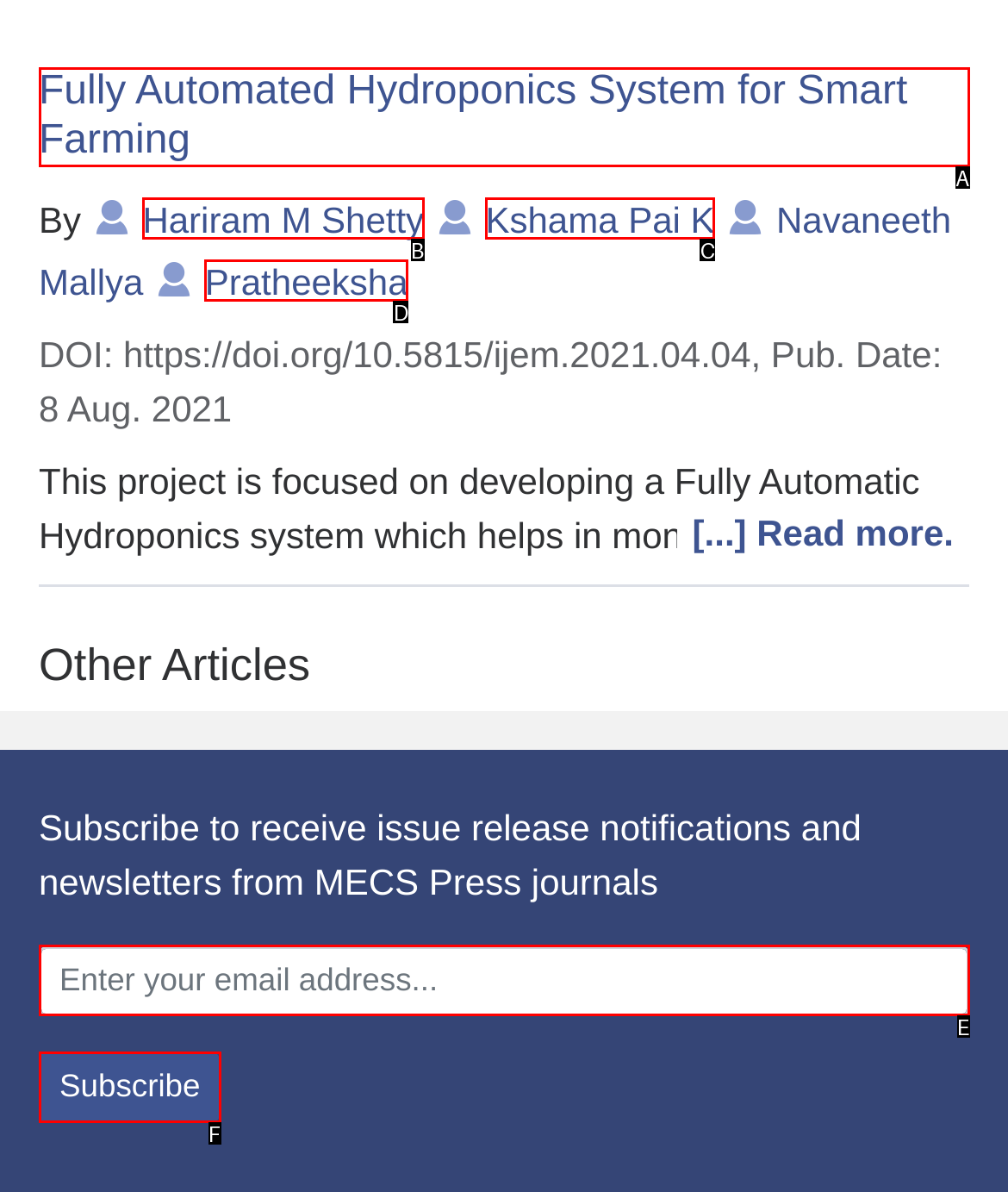Match the option to the description: Hariram M Shetty
State the letter of the correct option from the available choices.

B